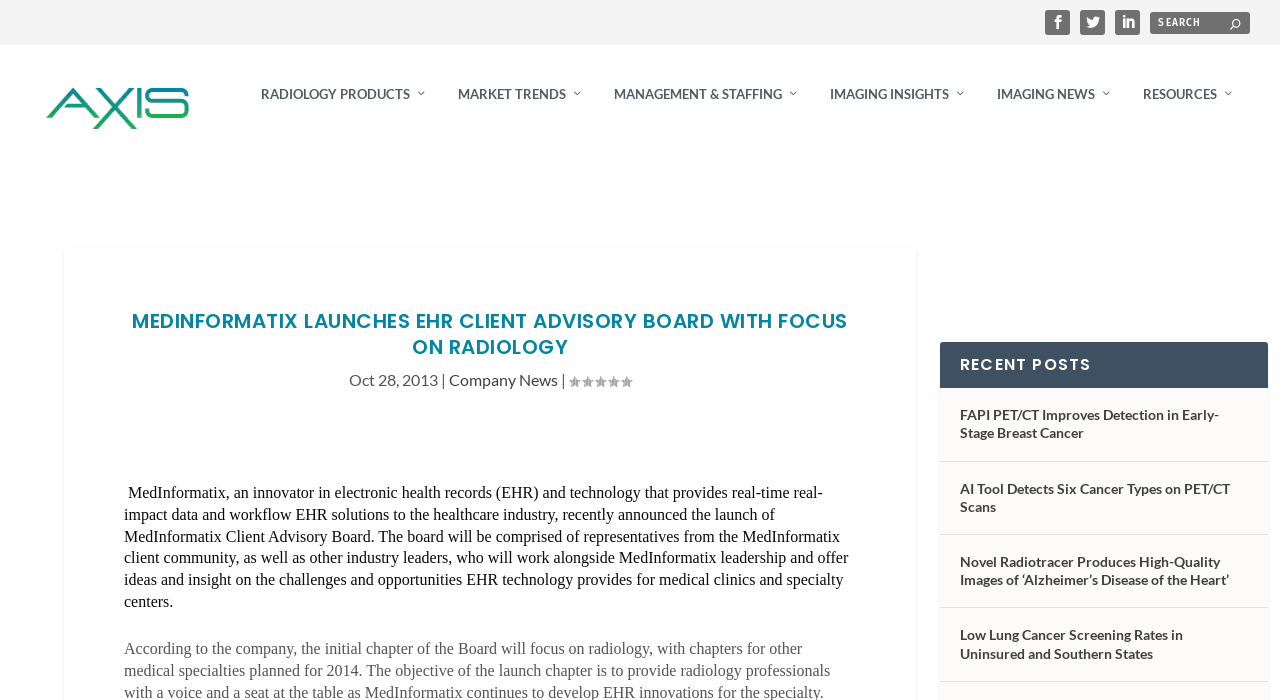Determine the bounding box coordinates (top-left x, top-left y, bottom-right x, bottom-right y) of the UI element described in the following text: Market Trends

[0.358, 0.141, 0.456, 0.241]